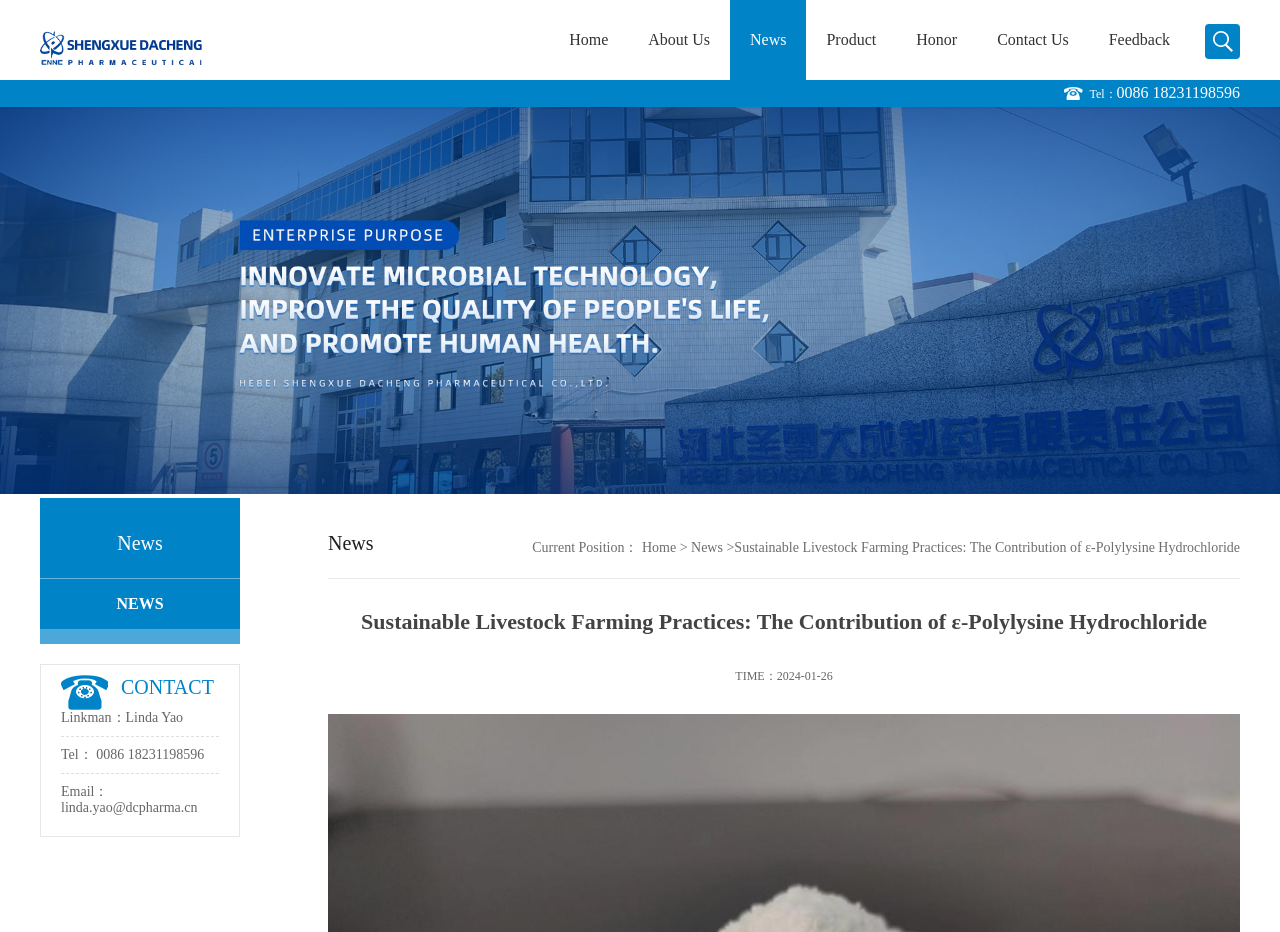Find and extract the text of the primary heading on the webpage.

Sustainable Livestock Farming Practices: The Contribution of ε-Polylysine Hydrochloride